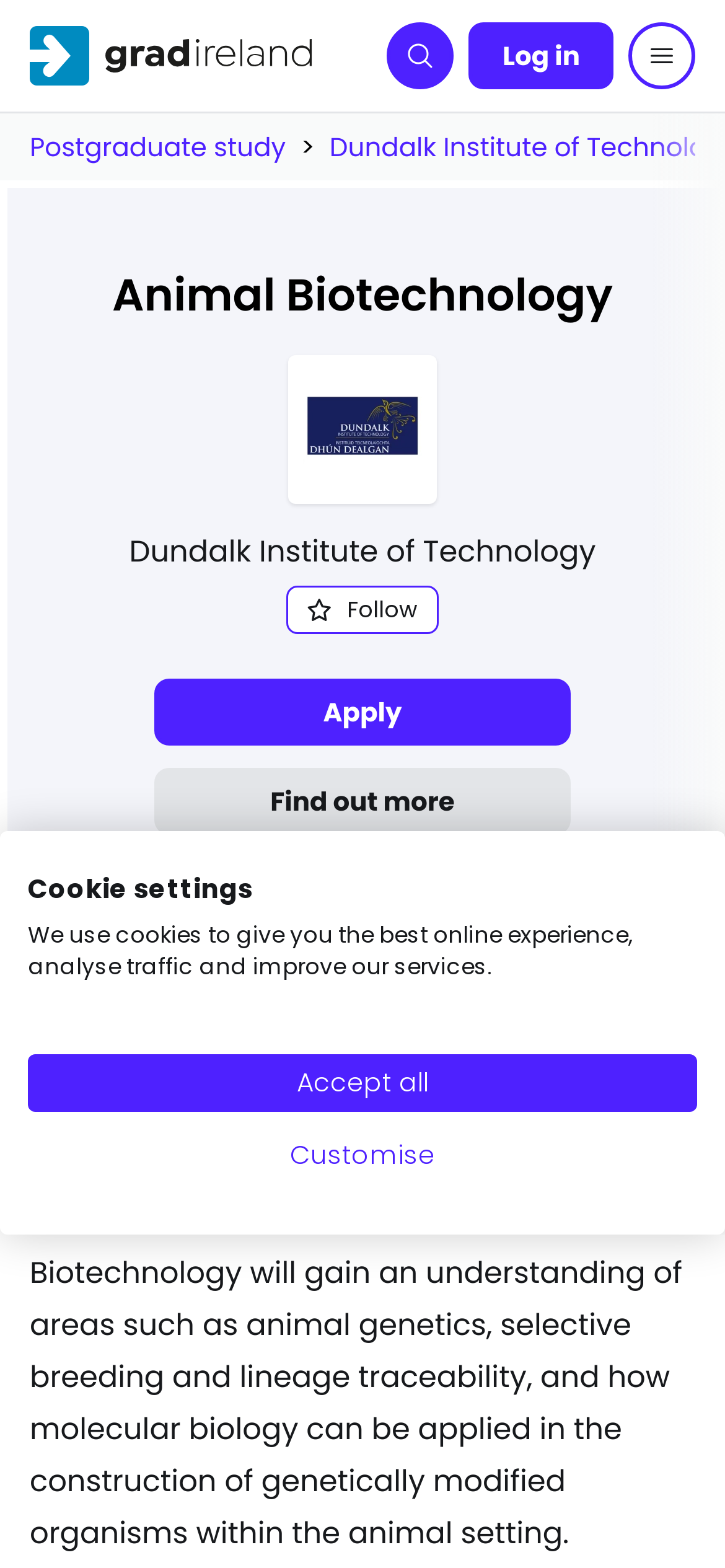What is the topic of the certificate program described?
Look at the screenshot and respond with one word or a short phrase.

Animal Biotechnology